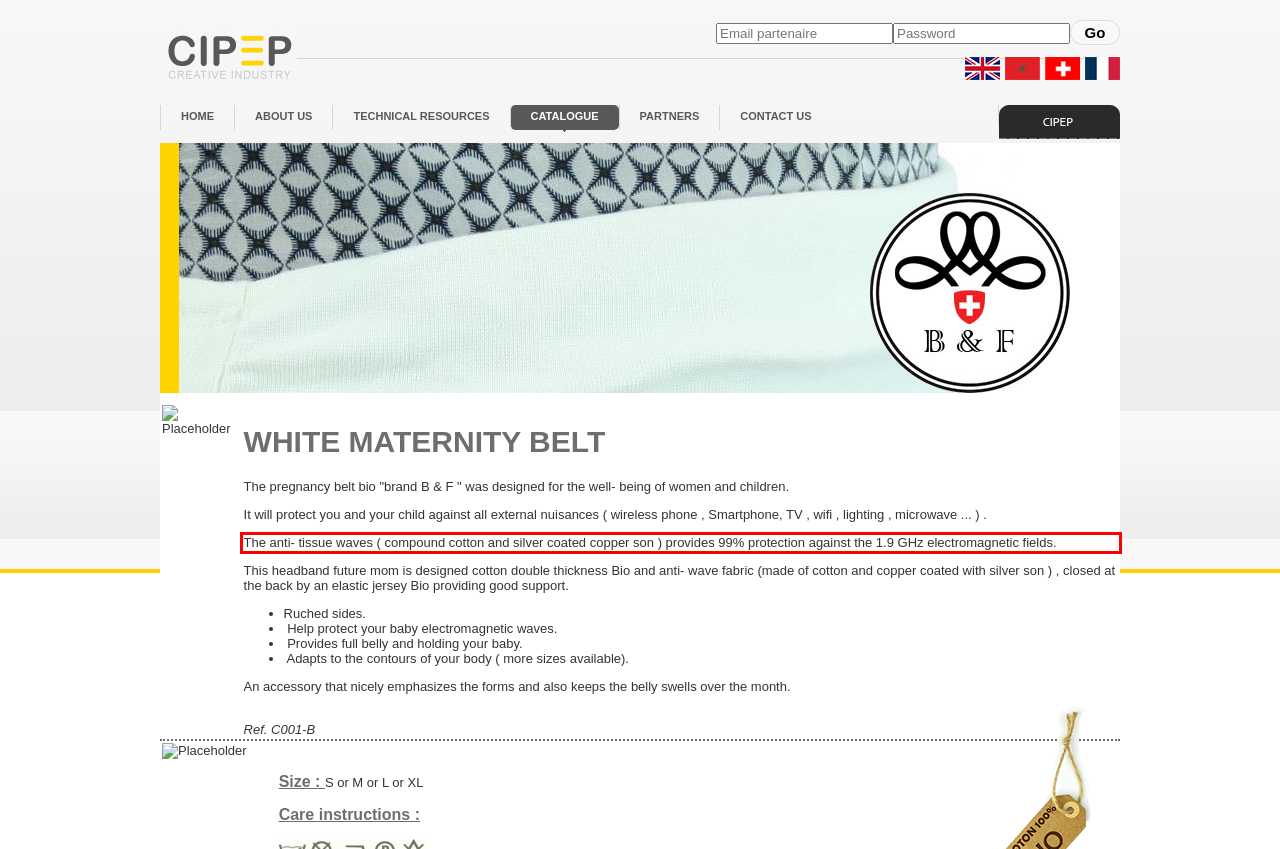You are presented with a screenshot containing a red rectangle. Extract the text found inside this red bounding box.

The anti- tissue waves ( compound cotton and silver coated copper son ) provides 99% protection against the 1.9 GHz electromagnetic fields.